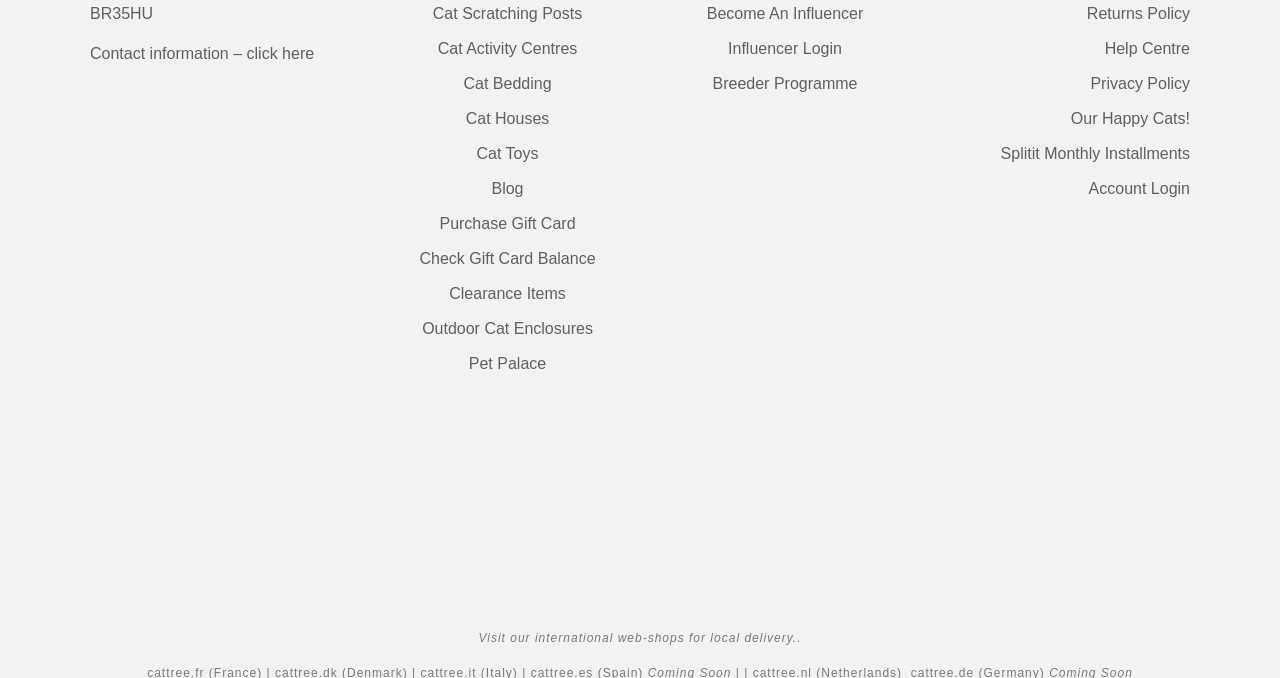Identify the coordinates of the bounding box for the element that must be clicked to accomplish the instruction: "click truck rental".

None